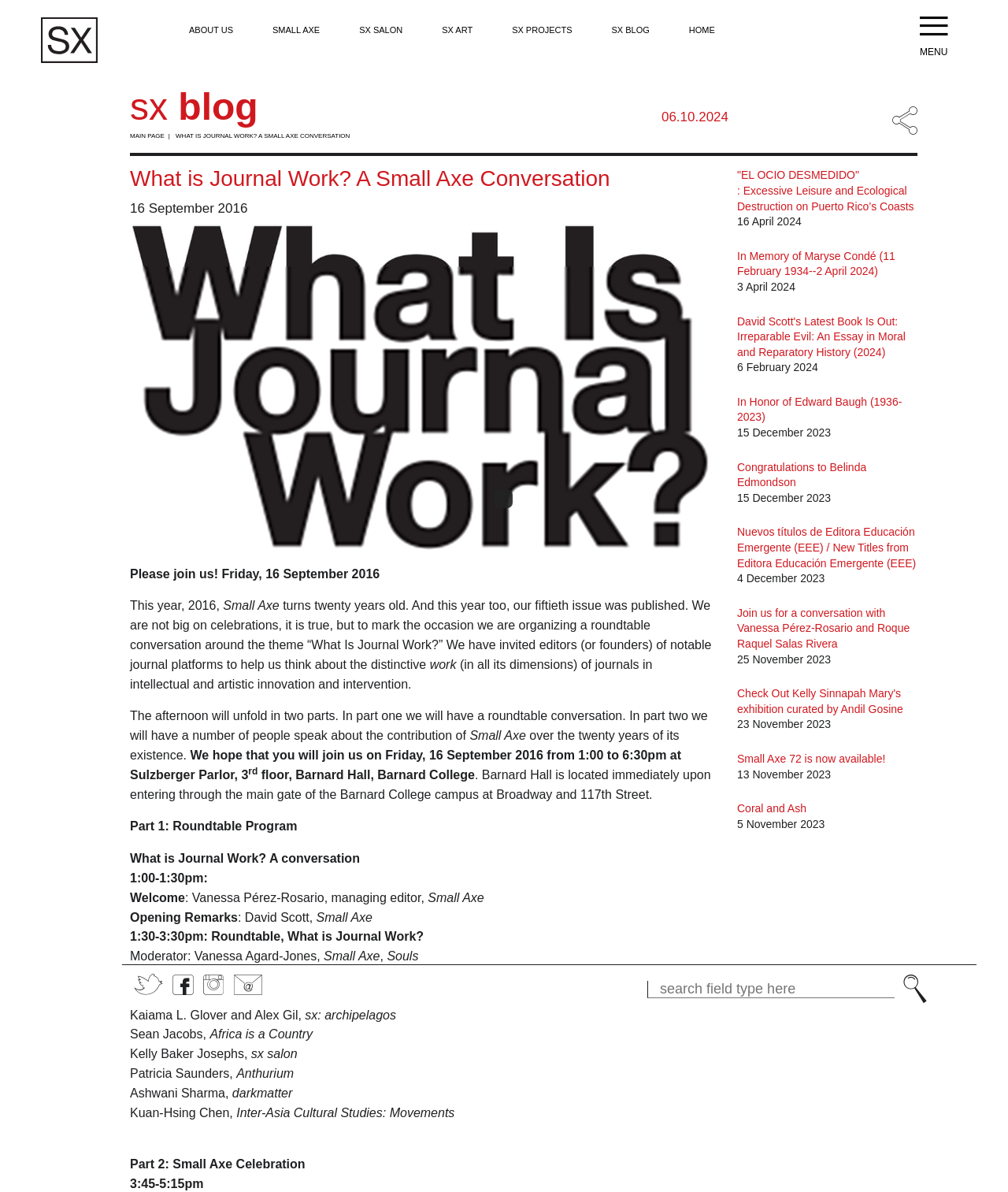Kindly determine the bounding box coordinates for the clickable area to achieve the given instruction: "View article about Absa's cautious optimism".

None